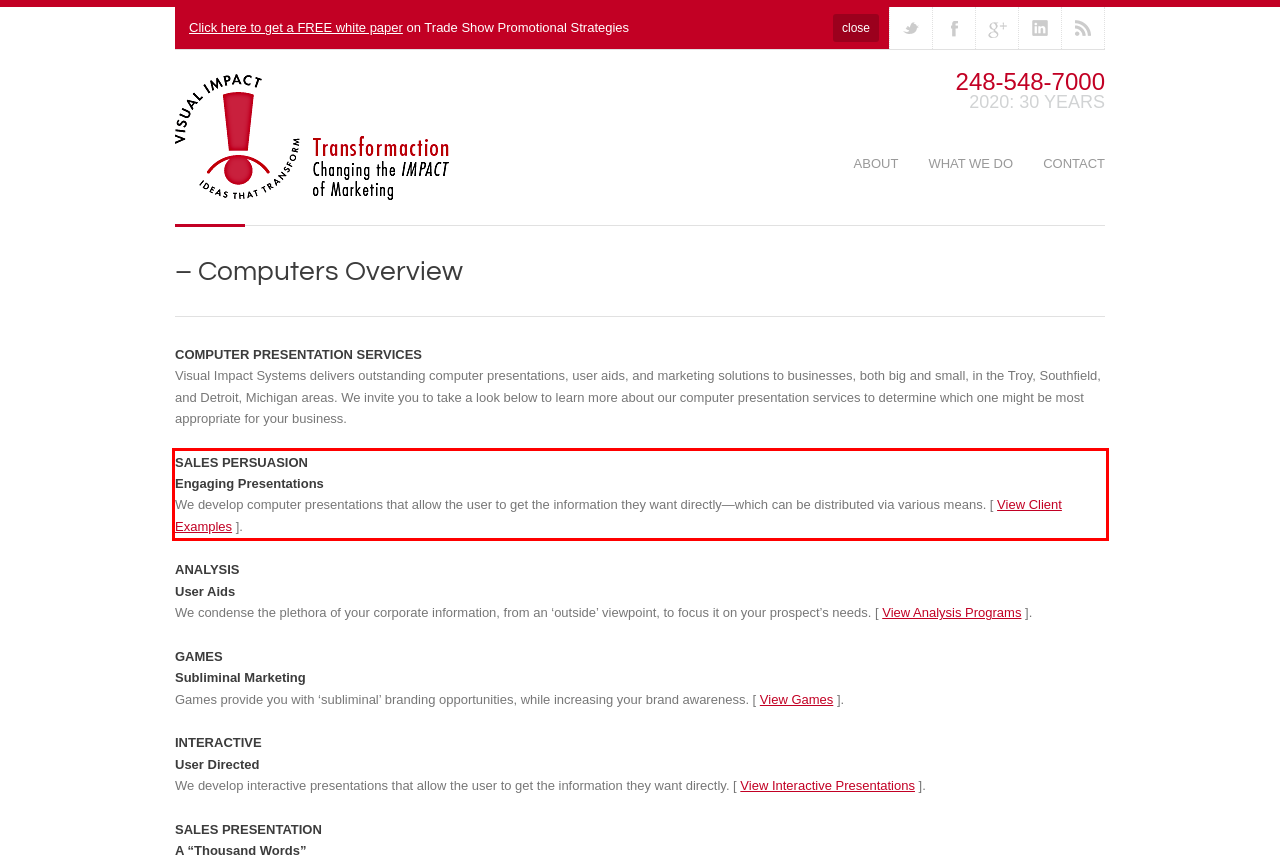Review the screenshot of the webpage and recognize the text inside the red rectangle bounding box. Provide the extracted text content.

SALES PERSUASION Engaging Presentations We develop computer presentations that allow the user to get the information they want directly—which can be distributed via various means. [ View Client Examples ].